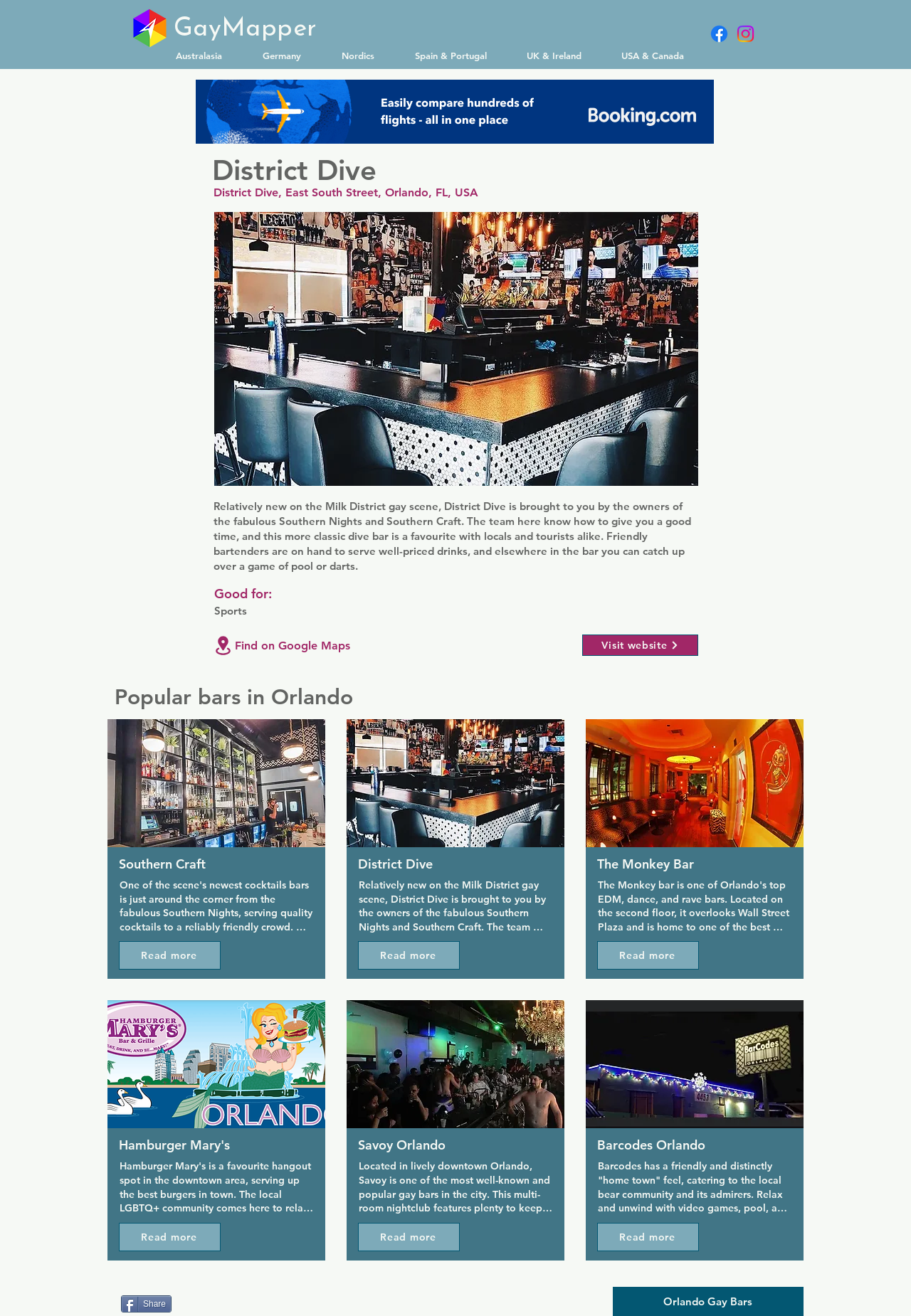Please identify the bounding box coordinates of the element that needs to be clicked to execute the following command: "Find District Dive on Google Maps". Provide the bounding box using four float numbers between 0 and 1, formatted as [left, top, right, bottom].

[0.232, 0.482, 0.453, 0.498]